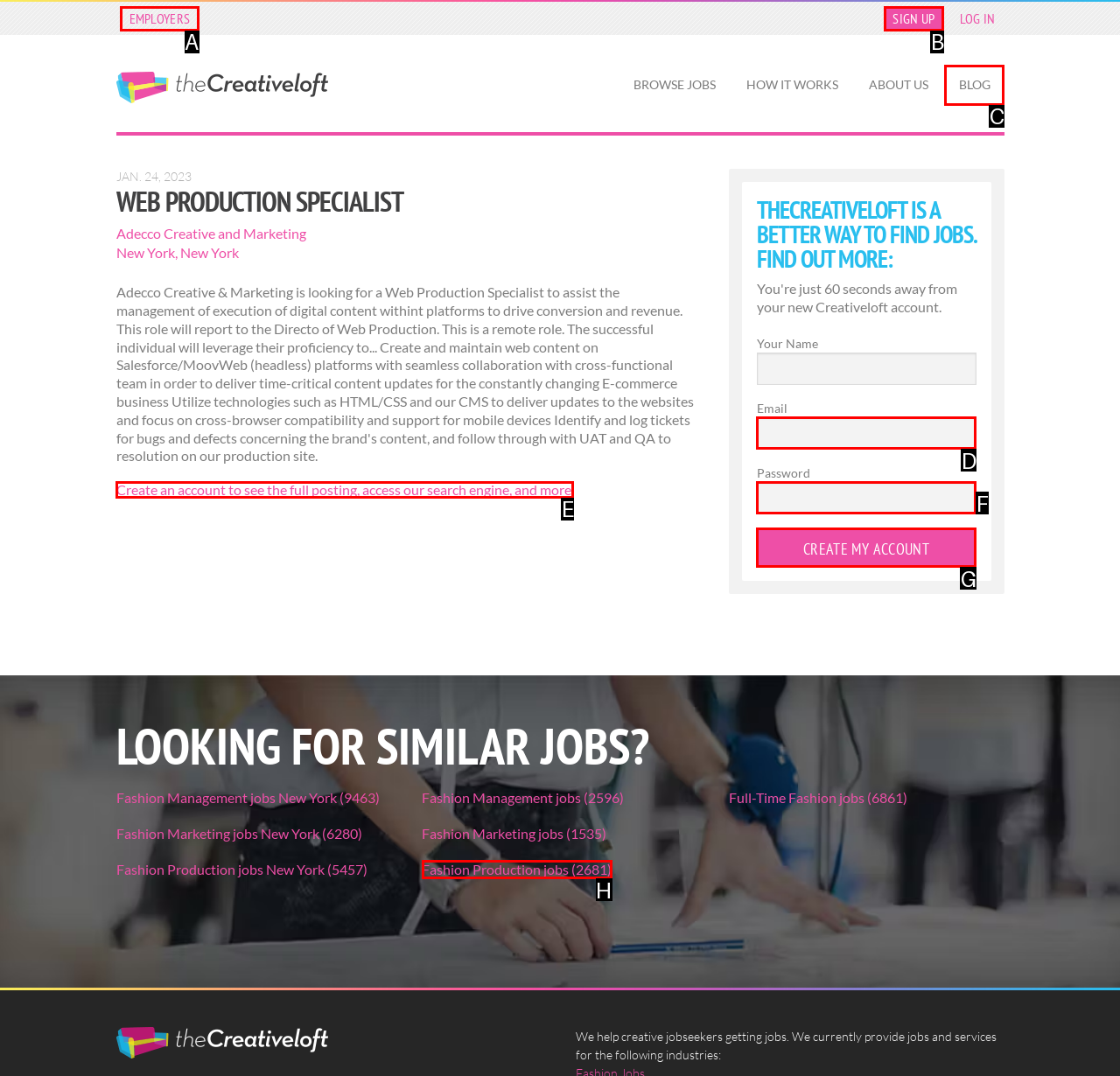Select the HTML element that fits the following description: Employers
Provide the letter of the matching option.

A